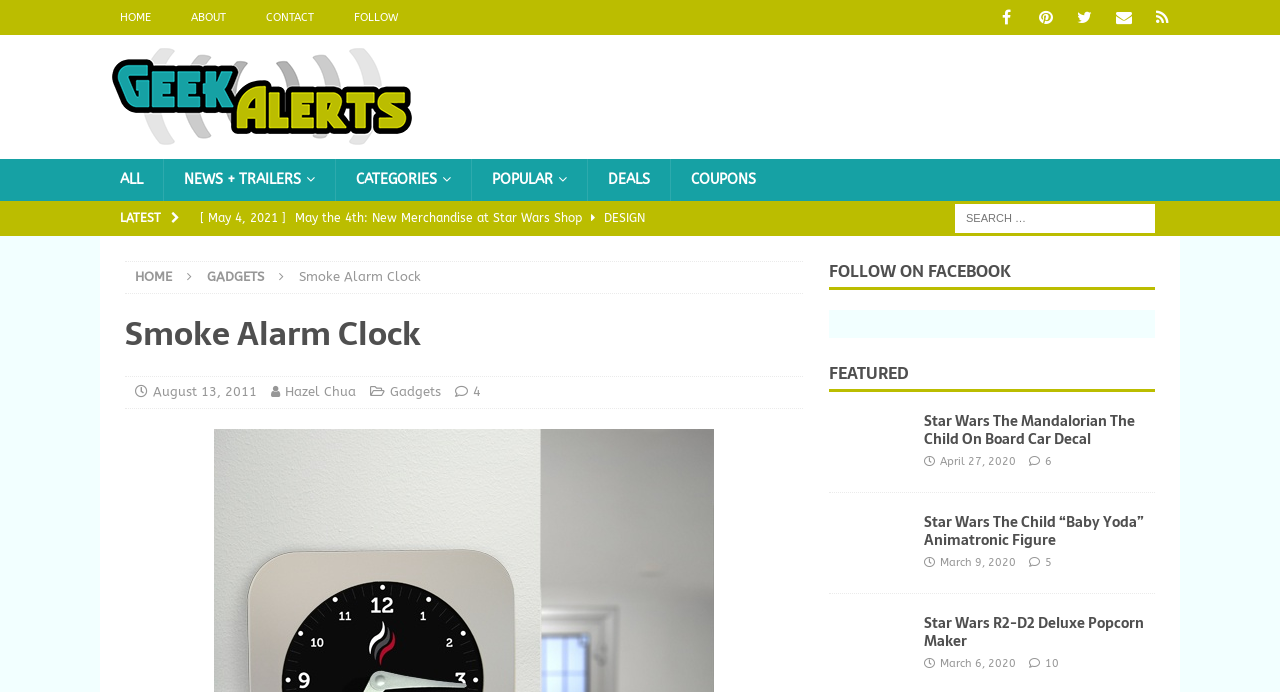Identify the bounding box coordinates of the section to be clicked to complete the task described by the following instruction: "Read about 2022 real estate news". The coordinates should be four float numbers between 0 and 1, formatted as [left, top, right, bottom].

None